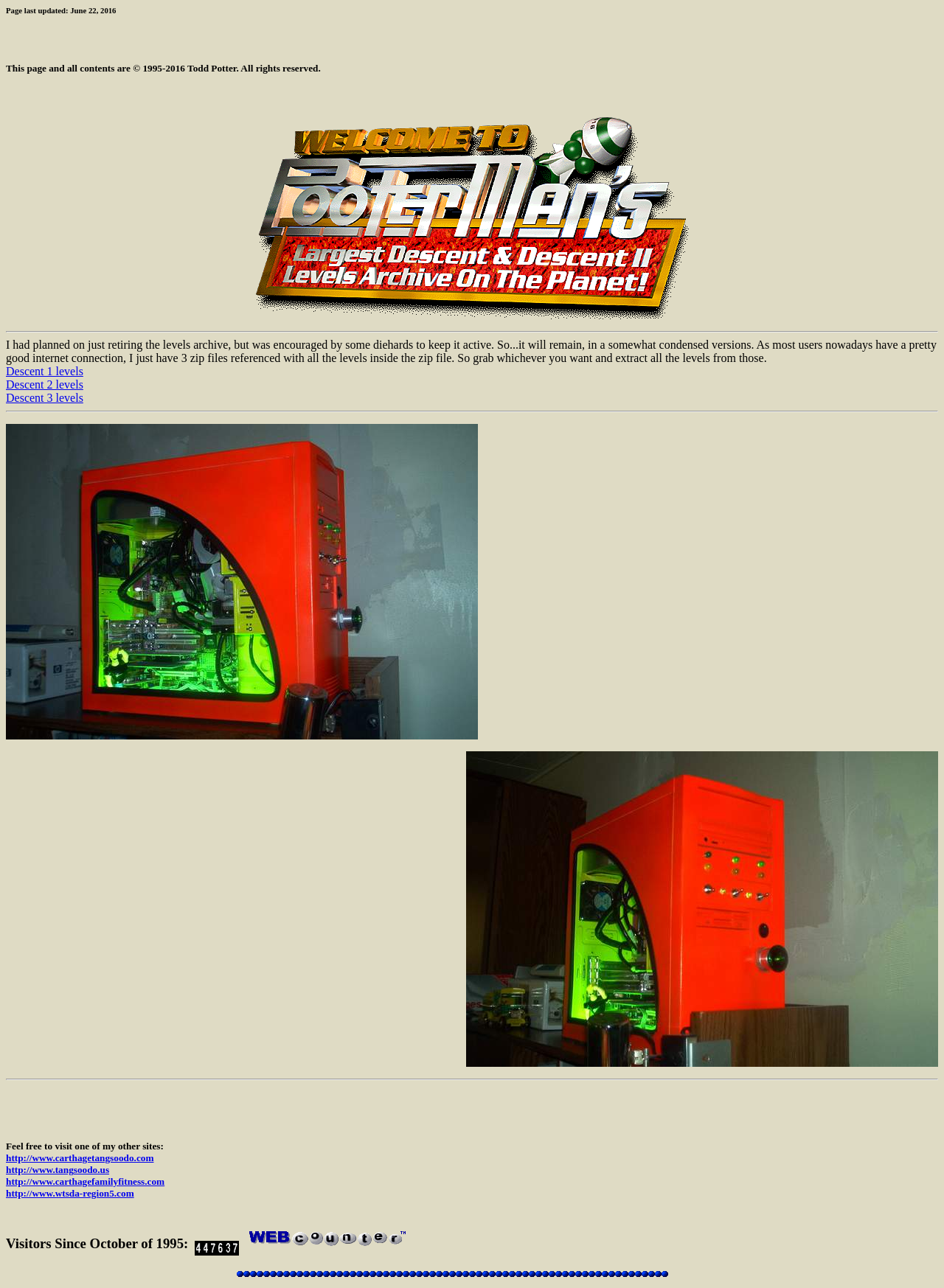Can you specify the bounding box coordinates for the region that should be clicked to fulfill this instruction: "Check Visitors Since October of 1995".

[0.006, 0.953, 0.994, 0.992]